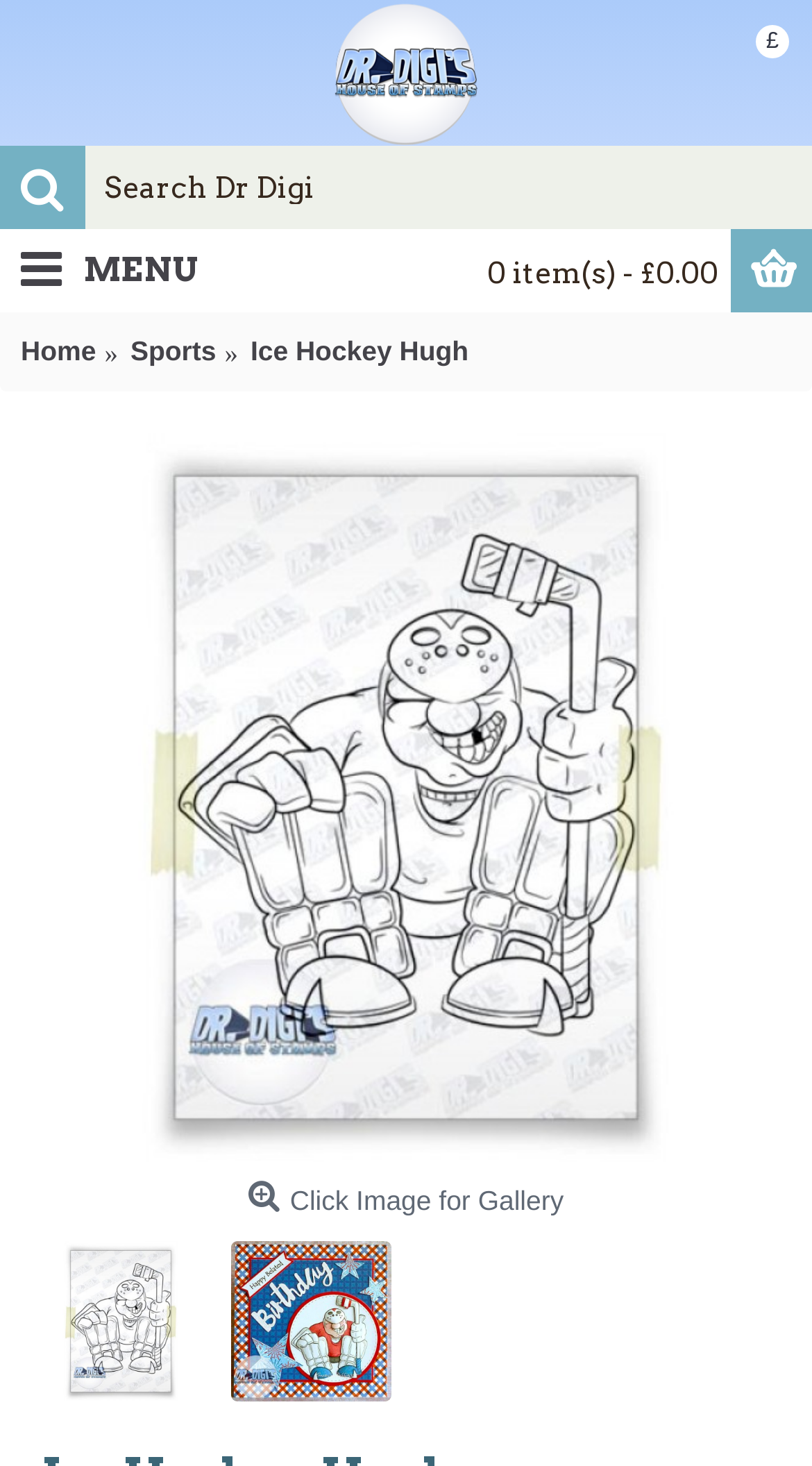Predict the bounding box for the UI component with the following description: "Ice Hockey Hugh".

[0.308, 0.227, 0.577, 0.253]